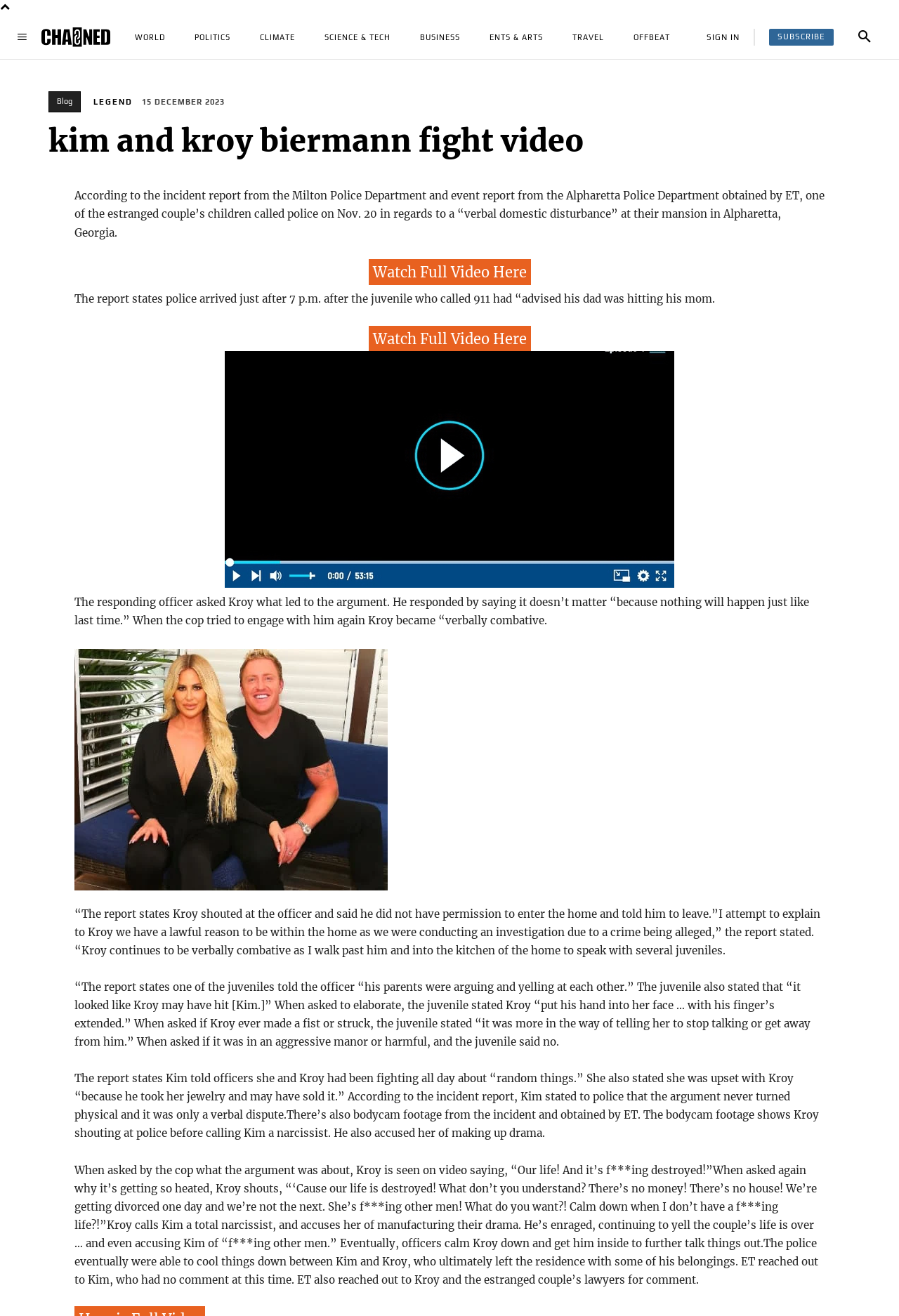Determine the bounding box coordinates of the element that should be clicked to execute the following command: "Watch the full video".

[0.41, 0.197, 0.59, 0.216]